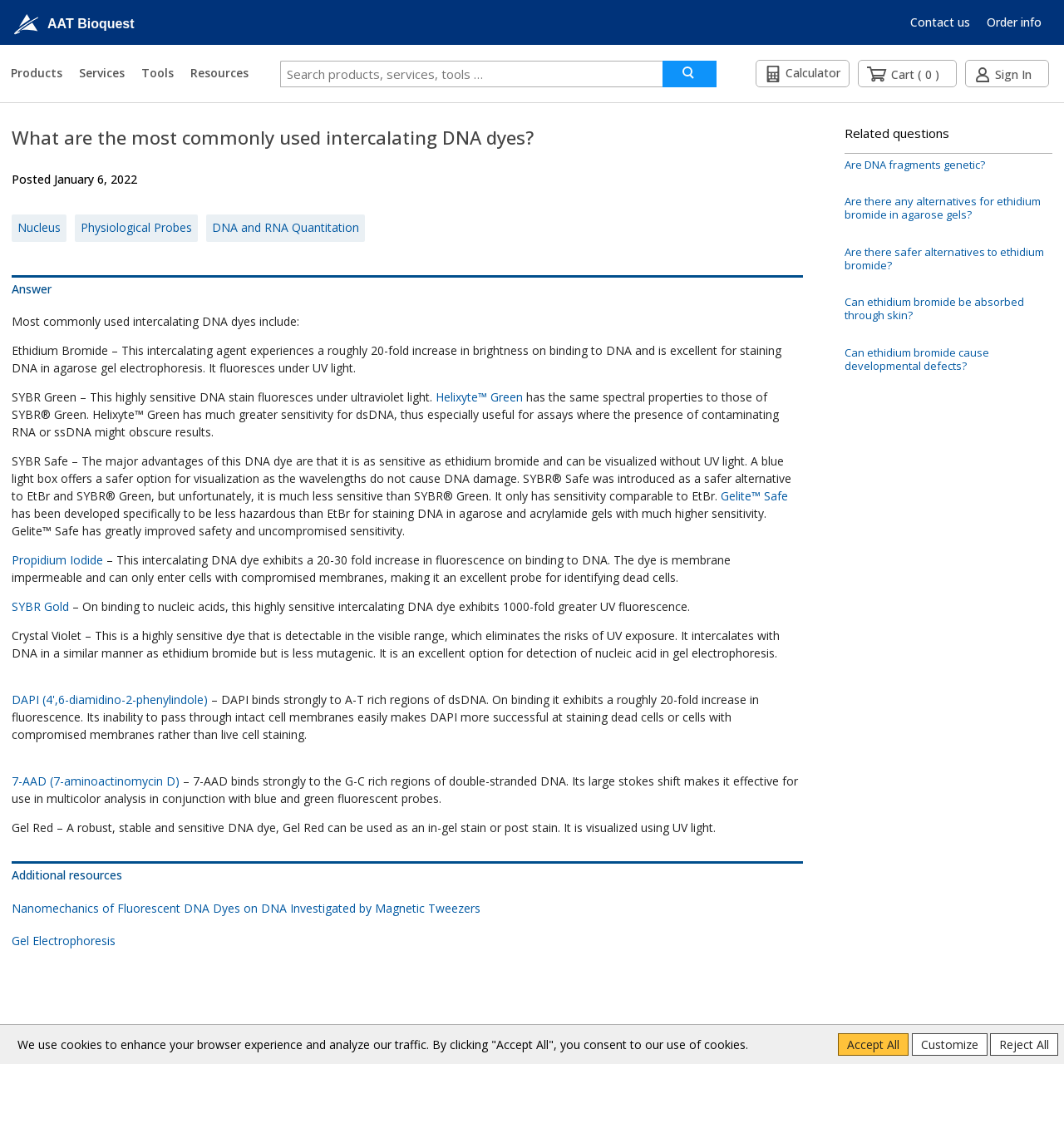What is the purpose of SYBR Safe?
Use the information from the screenshot to give a comprehensive response to the question.

According to the webpage, SYBR Safe is a safer alternative to ethidium bromide and SYBR Green, but it is less sensitive than SYBR Green.